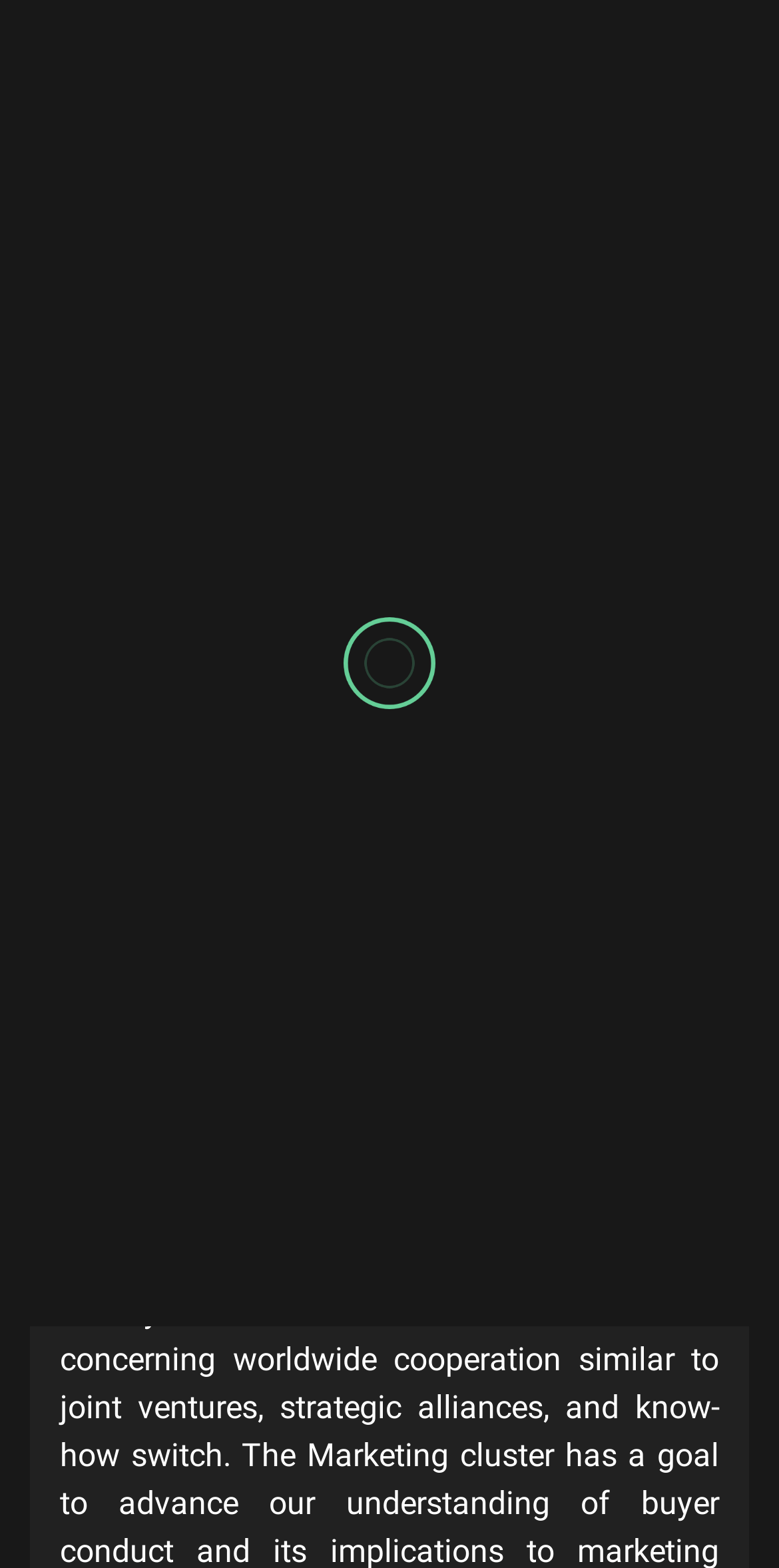Pinpoint the bounding box coordinates of the clickable element needed to complete the instruction: "go to BUSINESS MARKETING page". The coordinates should be provided as four float numbers between 0 and 1: [left, top, right, bottom].

[0.182, 0.273, 0.526, 0.299]